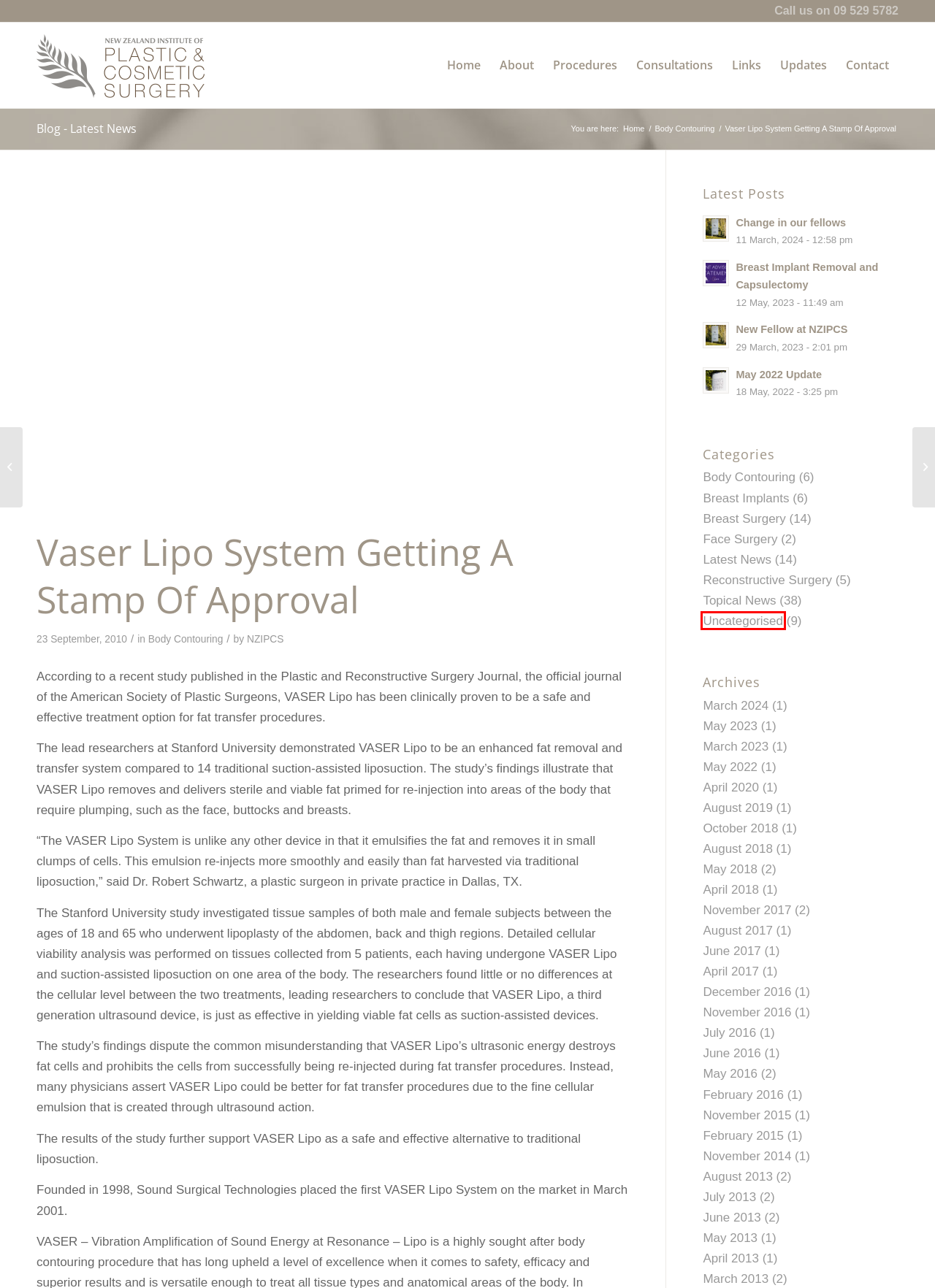Given a webpage screenshot featuring a red rectangle around a UI element, please determine the best description for the new webpage that appears after the element within the bounding box is clicked. The options are:
A. Topical News Archives - NZ Institute of Plastic and Cosmetic Surgery
B. May 2013 - NZ Institute of Plastic and Cosmetic Surgery
C. Uncategorised Archives - NZ Institute of Plastic and Cosmetic Surgery
D. March 2013 - NZ Institute of Plastic and Cosmetic Surgery
E. November 2015 - NZ Institute of Plastic and Cosmetic Surgery
F. June 2017 - NZ Institute of Plastic and Cosmetic Surgery
G. Breast Implant Removal and Capsulectomy - NZ Institute of Plastic and Cosmetic Surgery
H. Specialist Cosmetic and Plastic Surgery | NZIPCS

C